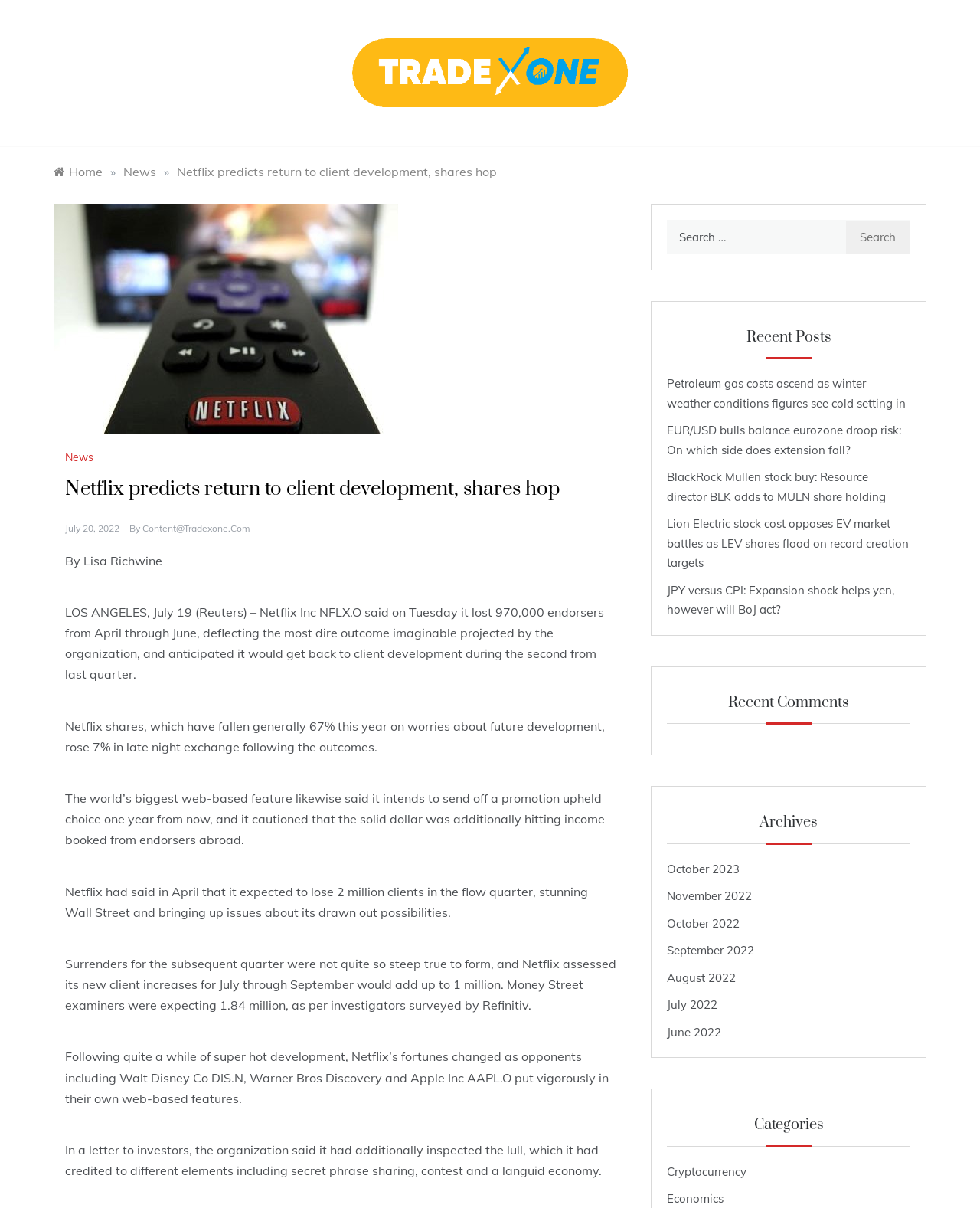What is the author of the main article?
Examine the image closely and answer the question with as much detail as possible.

The author of the main article is Lisa Richwine, as indicated by the text 'By Lisa Richwine' below the heading.